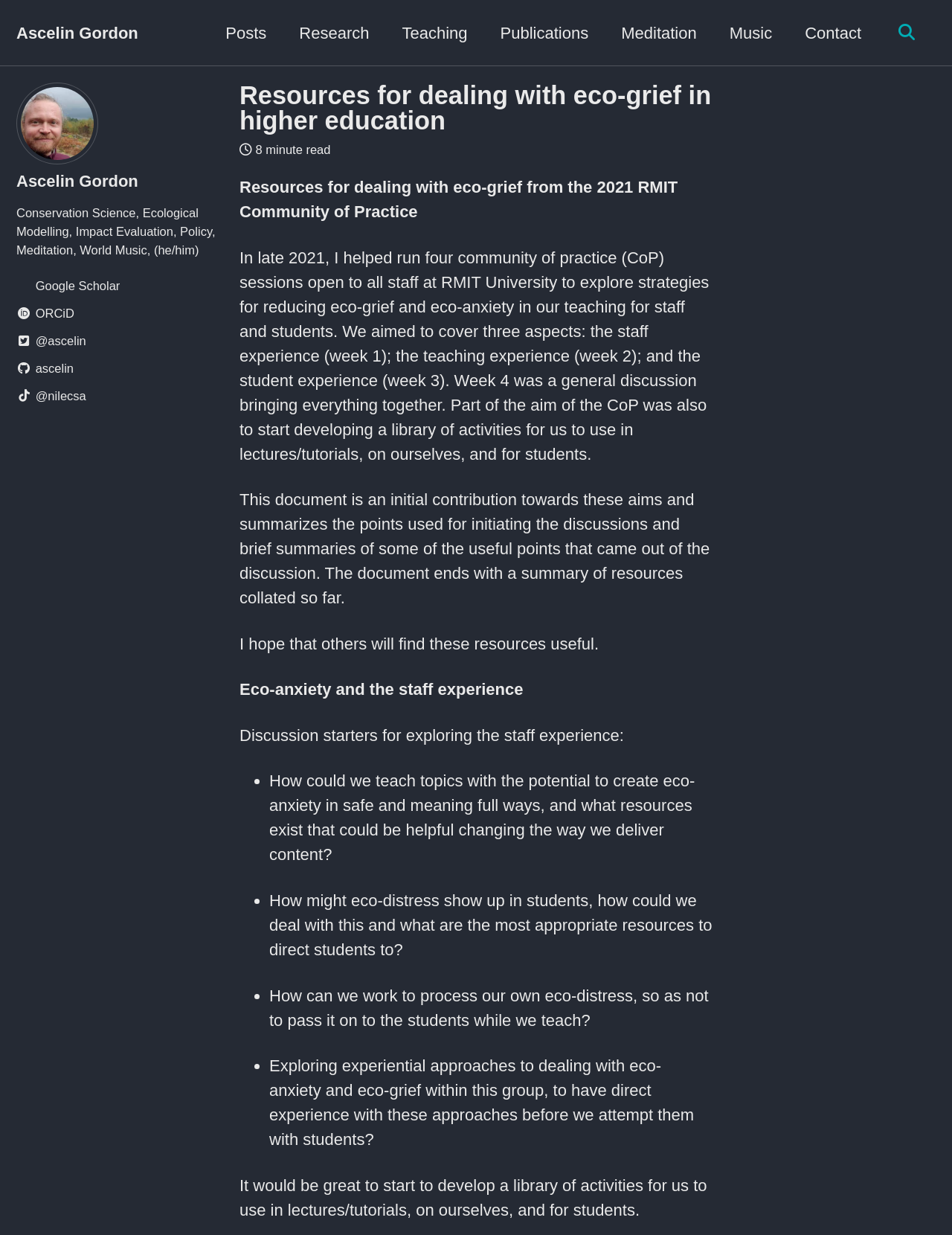Determine the bounding box coordinates of the clickable region to carry out the instruction: "Check the 'Meditation' link".

[0.653, 0.017, 0.732, 0.036]